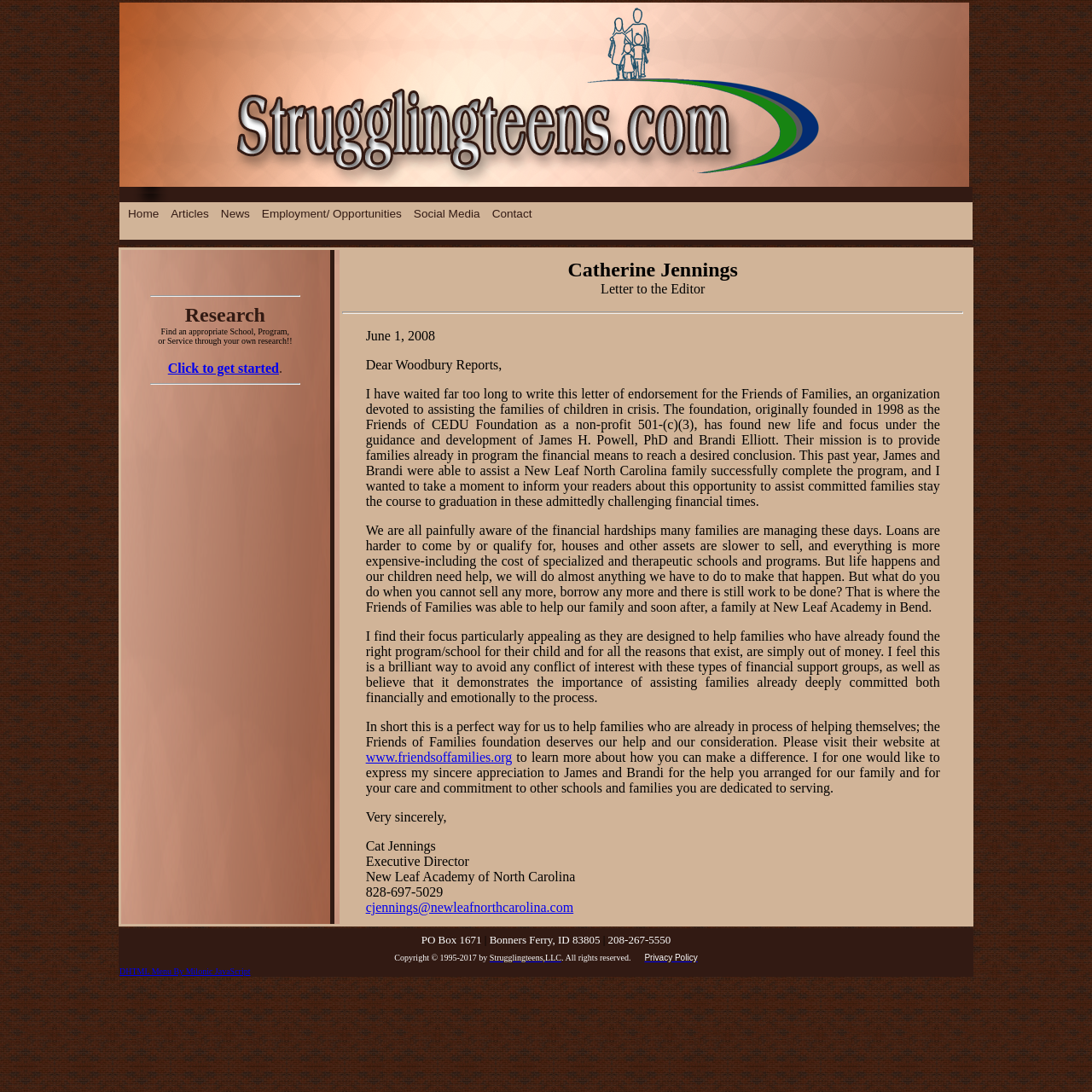Generate a thorough caption that explains the contents of the webpage.

This webpage is a letter to the editor written by Catherine Jennings, with a title "New Leaf Appreciation For Friends Of Family". The page is divided into three main sections. 

At the top, there is a navigation menu with six links: "Home", "Articles", "News", "Employment/ Opportunities", "Social Media", and "Contact". 

Below the navigation menu, there is a section with a heading that encourages readers to research and find an appropriate school, program, or service for their needs. This section also contains a brief introduction to the letter.

The main content of the webpage is the letter to the editor, which is a heartfelt endorsement of the Friends of Families organization. The letter explains the organization's mission and how it has helped families in need, including the author's own family. The author expresses their appreciation for the organization's work and encourages readers to visit their website to learn more about how they can make a difference.

At the bottom of the page, there is a footer section with contact information, including a mailing address, phone number, and copyright information. There is also a link to the website's privacy policy.